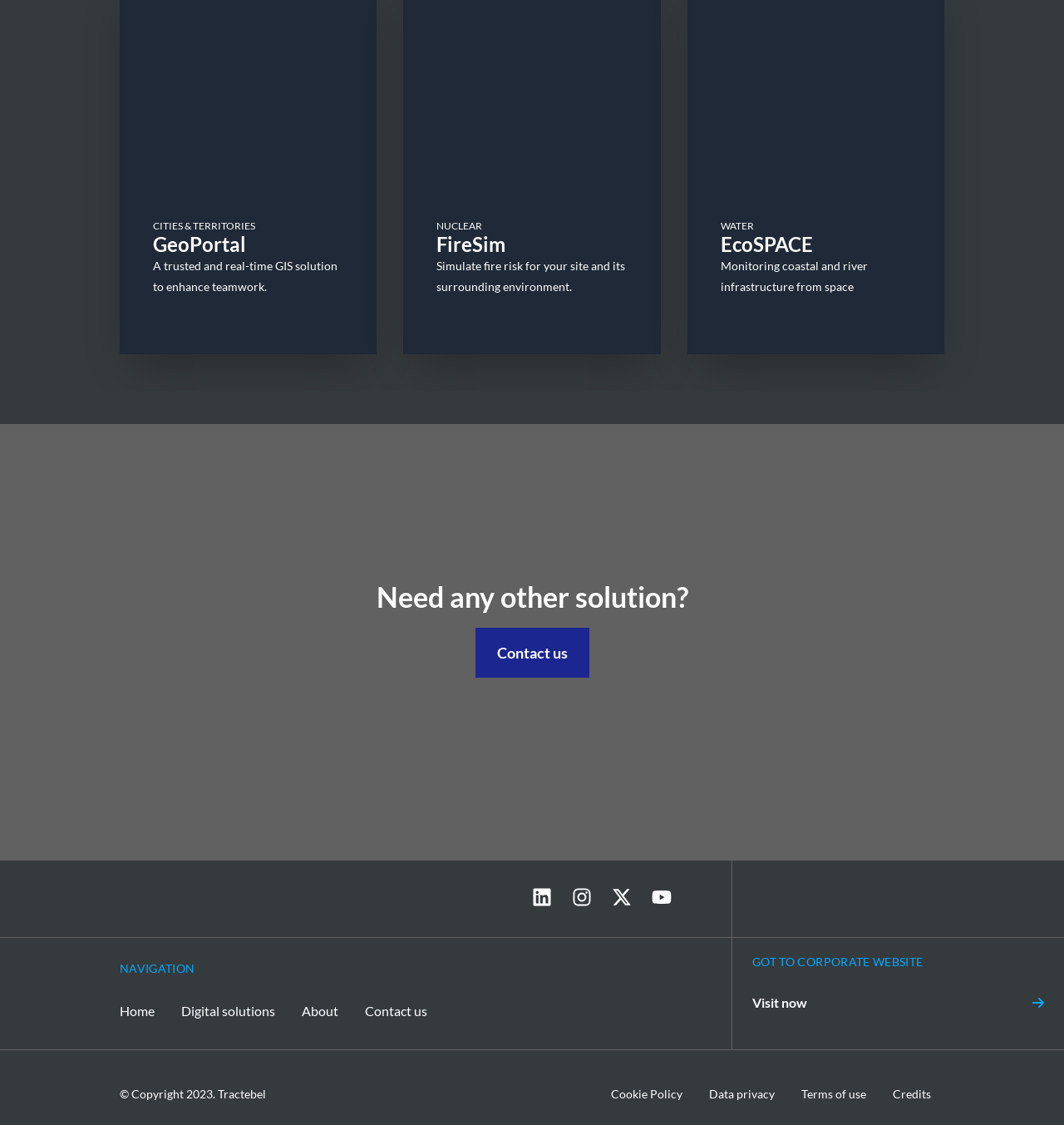What is the purpose of FireSim?
Refer to the image and provide a concise answer in one word or phrase.

Simulate fire risk